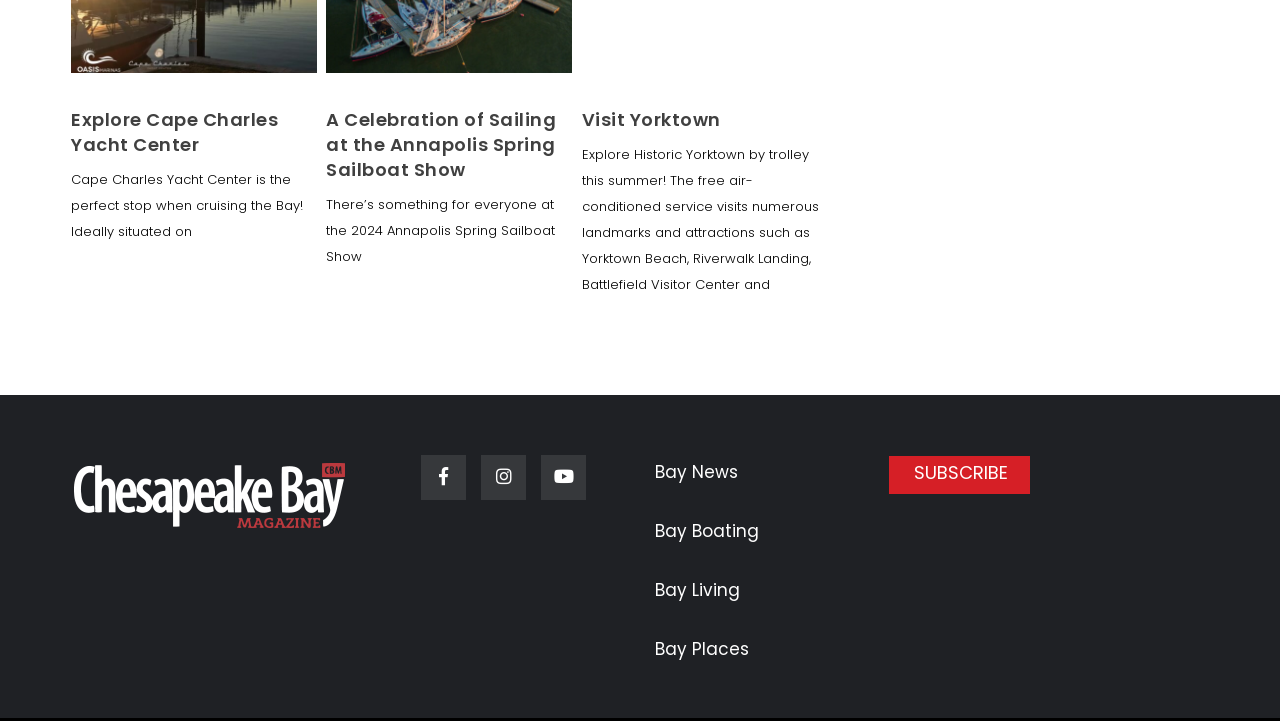Locate the bounding box coordinates of the element that should be clicked to execute the following instruction: "Learn about the Annapolis Spring Sailboat Show".

[0.255, 0.221, 0.435, 0.325]